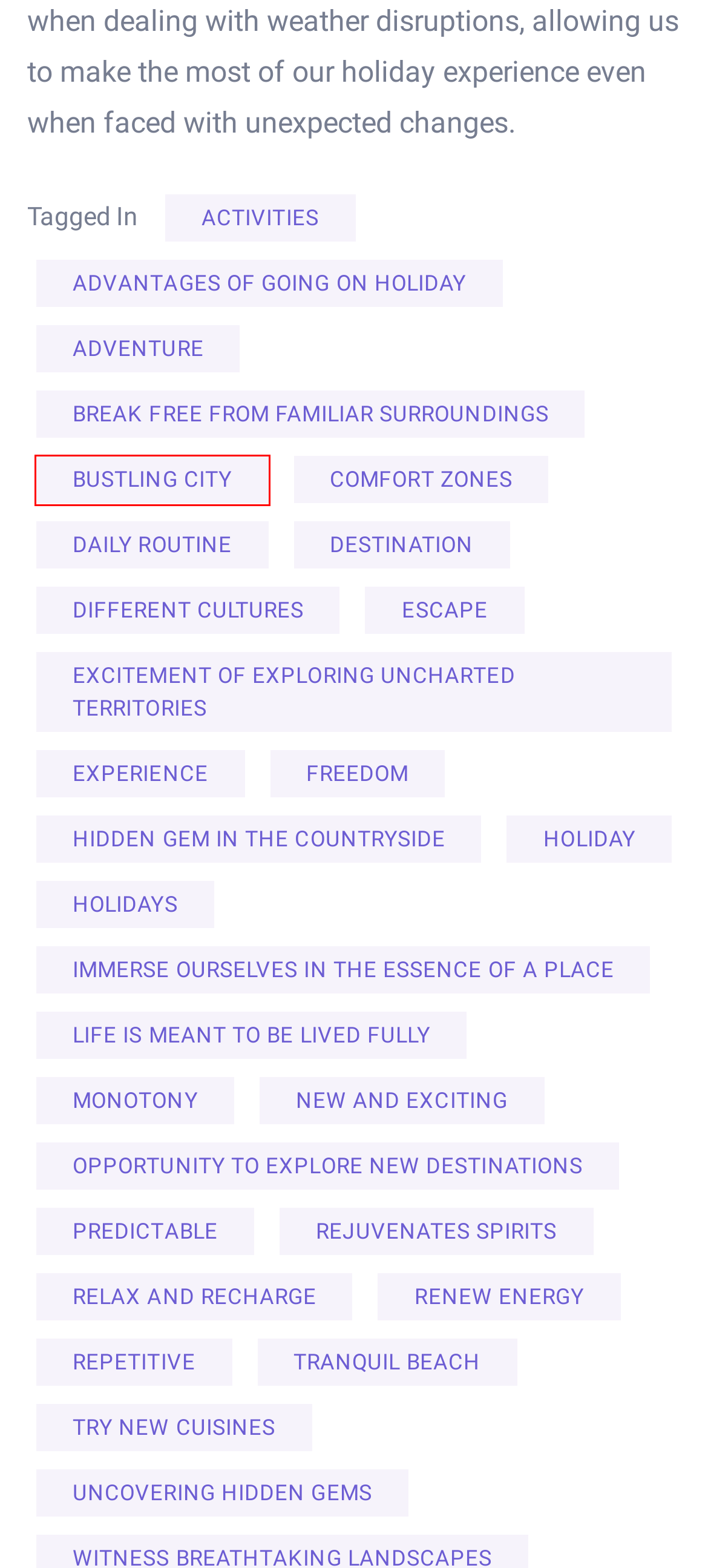Analyze the given webpage screenshot and identify the UI element within the red bounding box. Select the webpage description that best matches what you expect the new webpage to look like after clicking the element. Here are the candidates:
A. advantages of going on holiday Archives - ucg-international.co.uk
B. relax and recharge Archives - ucg-international.co.uk
C. renew energy Archives - ucg-international.co.uk
D. daily routine Archives - ucg-international.co.uk
E. holiday Archives - ucg-international.co.uk
F. freedom Archives - ucg-international.co.uk
G. comfort zones Archives - ucg-international.co.uk
H. bustling city Archives - ucg-international.co.uk

H